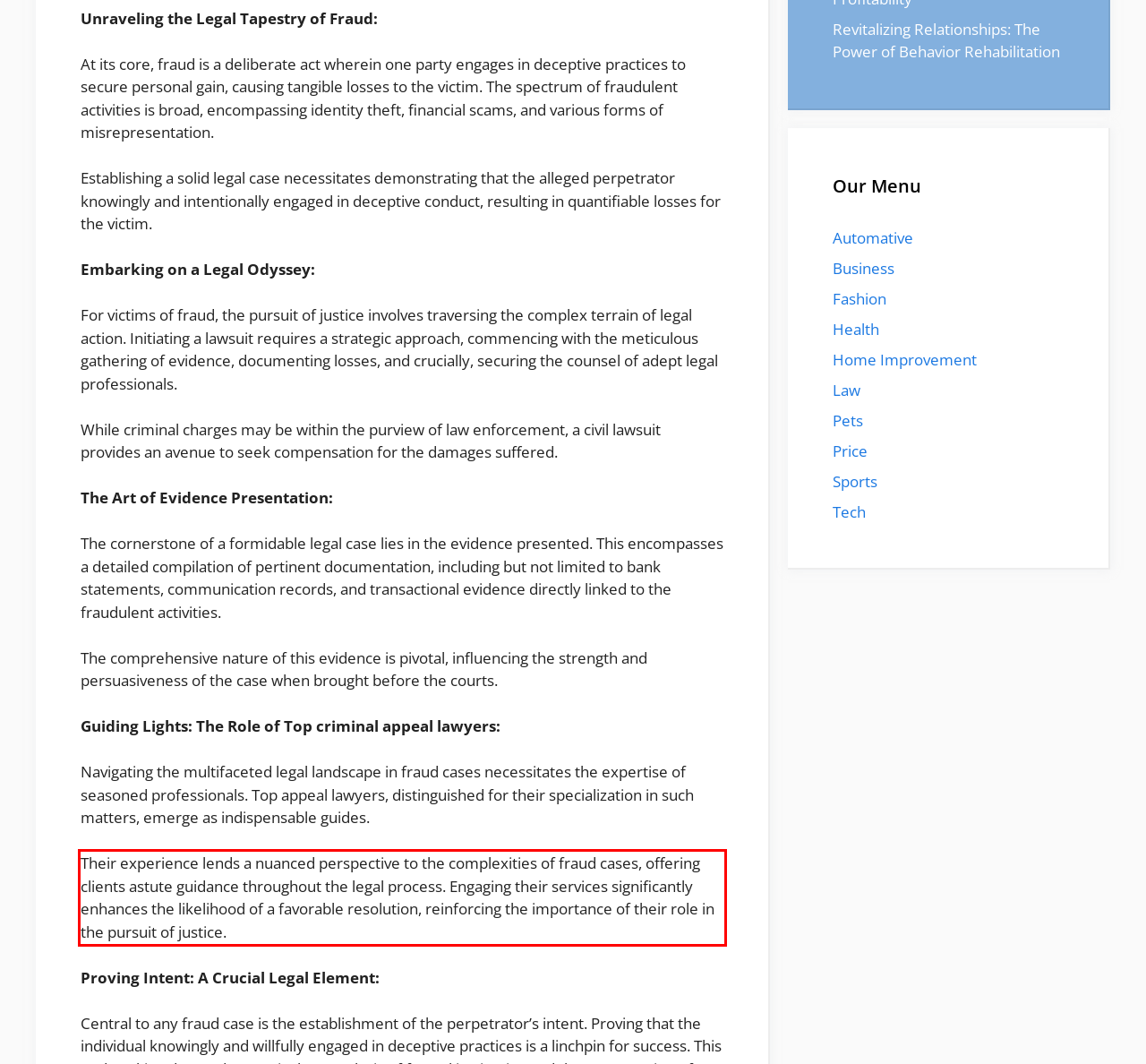Look at the provided screenshot of the webpage and perform OCR on the text within the red bounding box.

Their experience lends a nuanced perspective to the complexities of fraud cases, offering clients astute guidance throughout the legal process. Engaging their services significantly enhances the likelihood of a favorable resolution, reinforcing the importance of their role in the pursuit of justice.